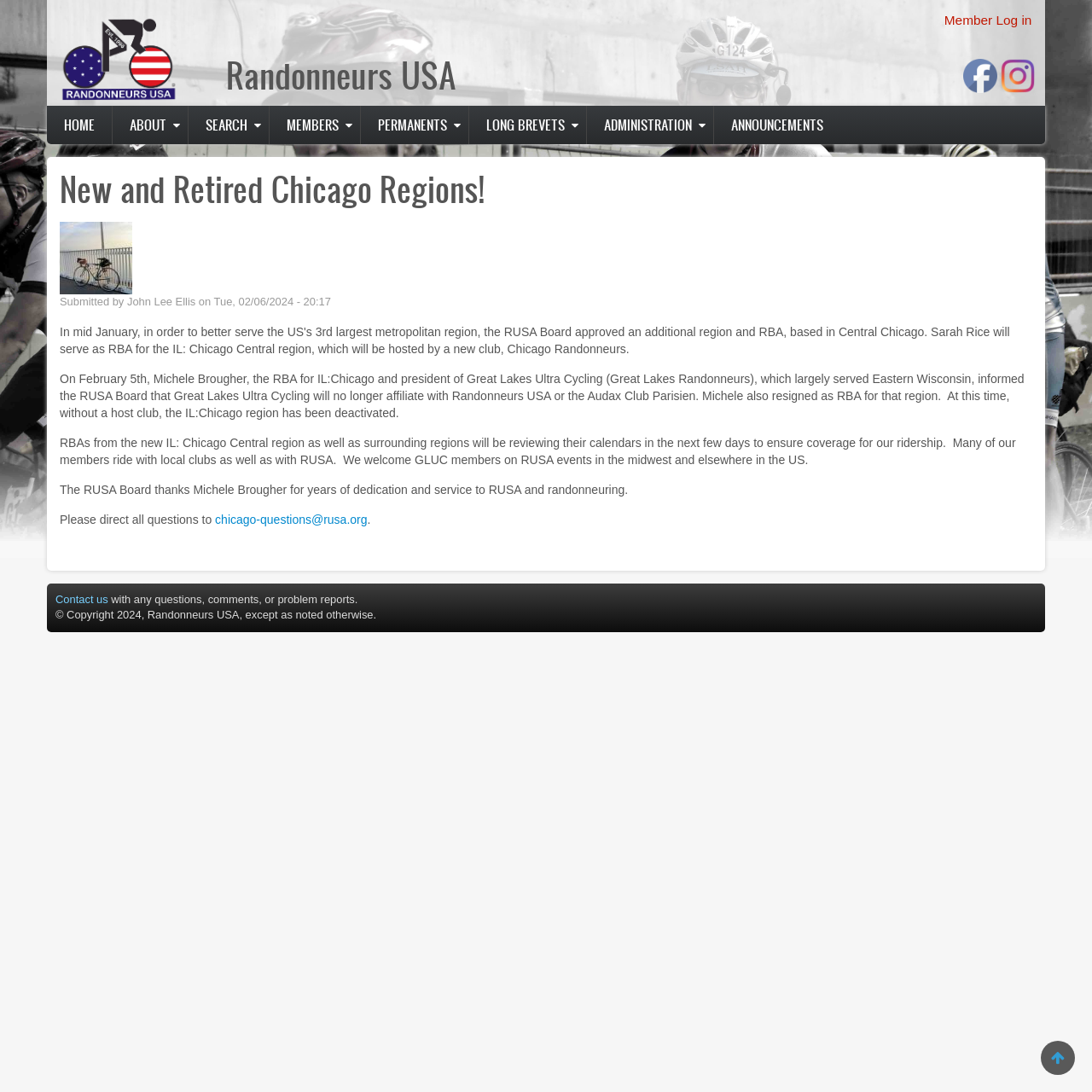Give a concise answer using only one word or phrase for this question:
What is the status of the IL:Chicago region?

Deactivated